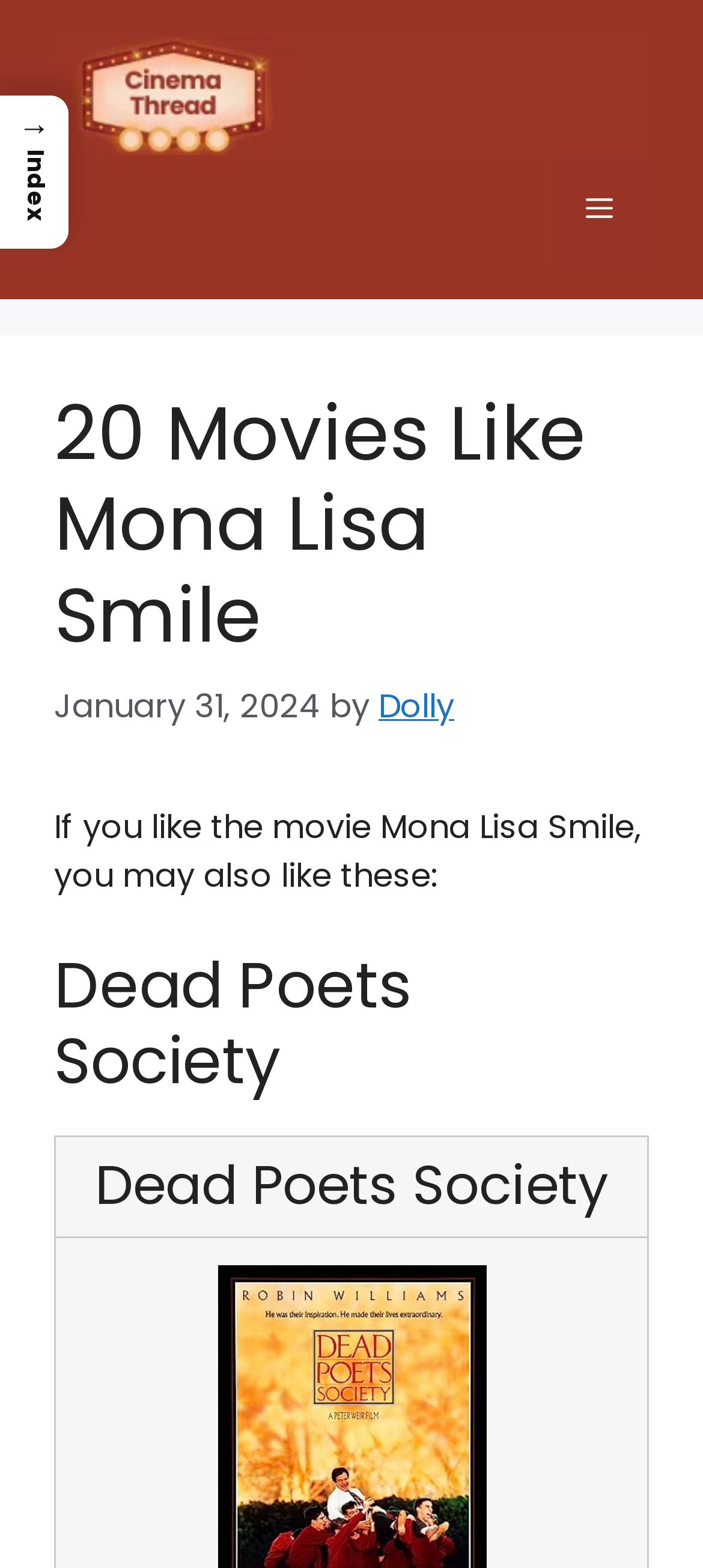Given the element description: "→ Index", predict the bounding box coordinates of this UI element. The coordinates must be four float numbers between 0 and 1, given as [left, top, right, bottom].

[0.0, 0.061, 0.098, 0.159]